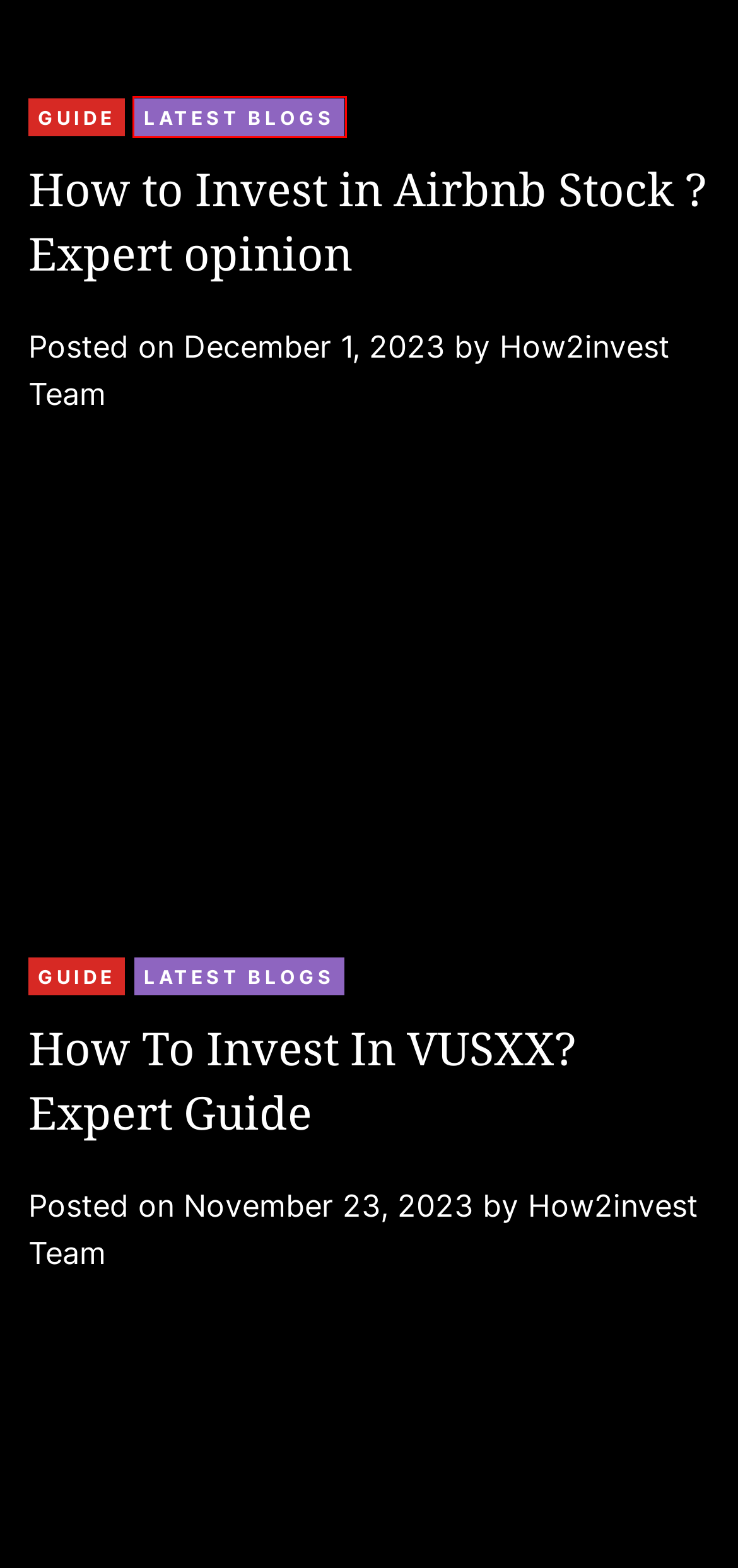Consider the screenshot of a webpage with a red bounding box and select the webpage description that best describes the new page that appears after clicking the element inside the red box. Here are the candidates:
A. Tips & Tricks Archives - How2Invest
B. How To Invest $100 To Make $1000 A Day - How2Invest
C. December 2023 - How2Invest
D. How To Invest In Commercial Real Estate? Complete Guide - How2Invest
E. How to Invest in Reddit: A Comprehensive Guide for Beginners - How2Invest
F. How2invest Team, Author at How2Invest
G. How To Invest In VUSXX? Expert Guide - How2Invest
H. Latest Blogs Archives - How2Invest

H